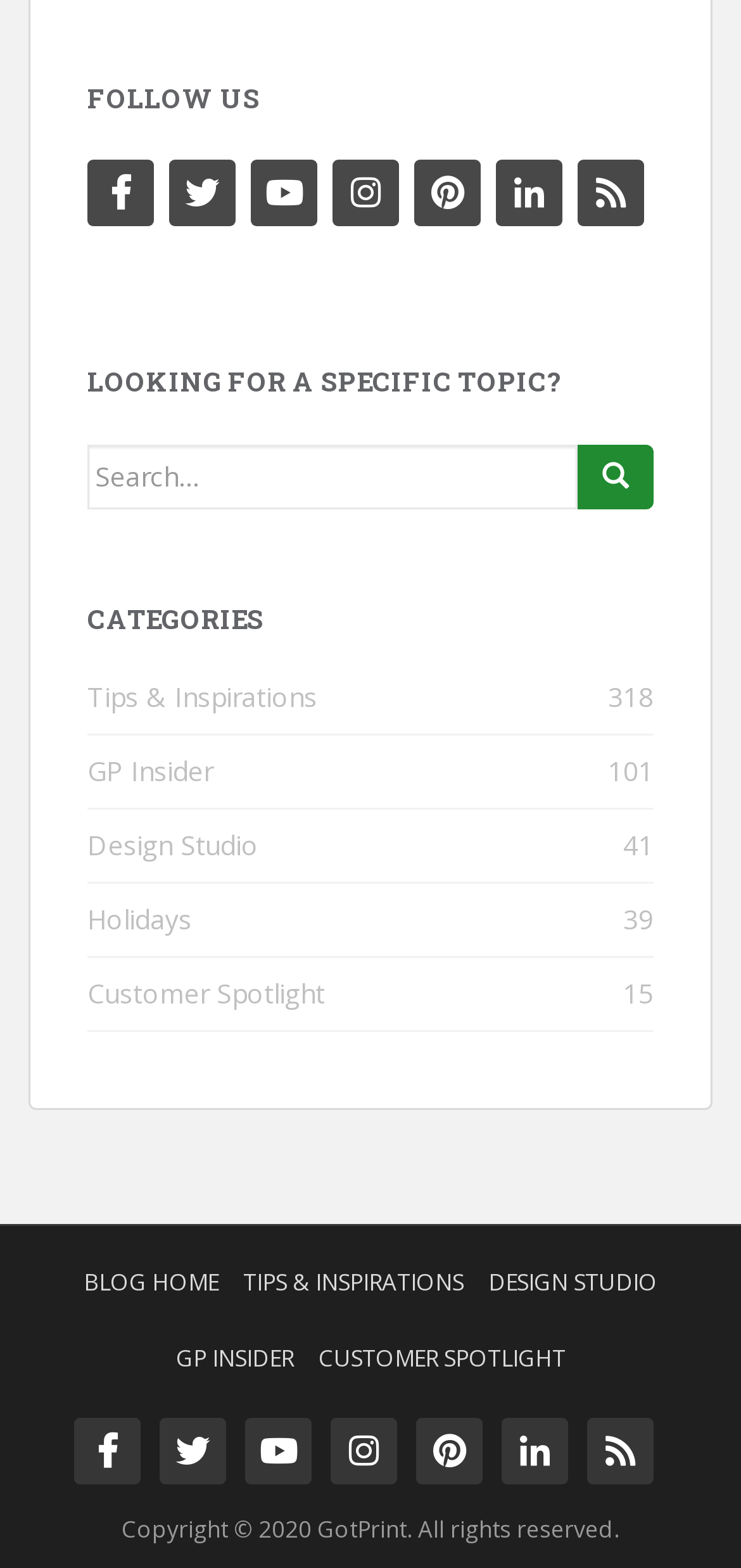Give a short answer using one word or phrase for the question:
What is the copyright year of GotPrint?

2020